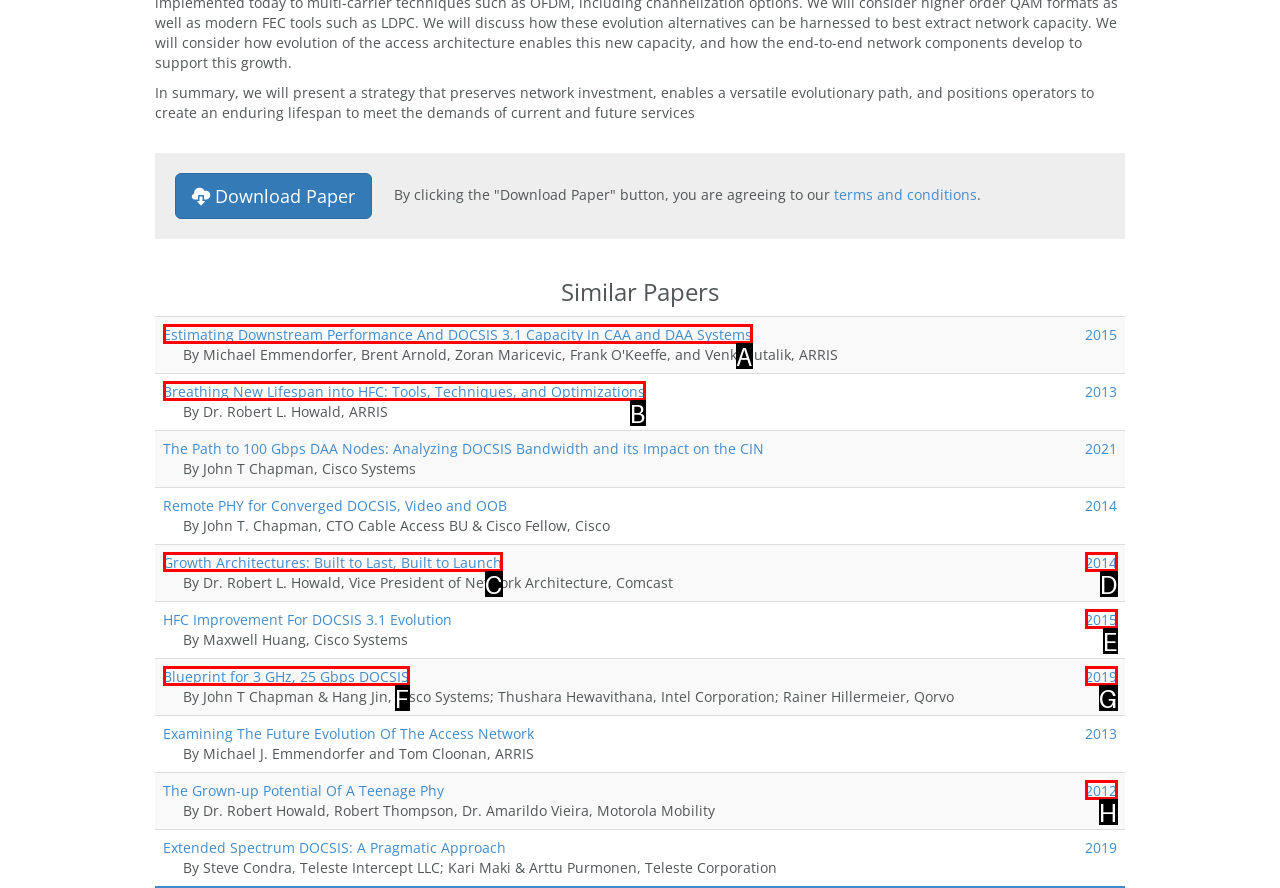Find the HTML element that corresponds to the description: 2015. Indicate your selection by the letter of the appropriate option.

E